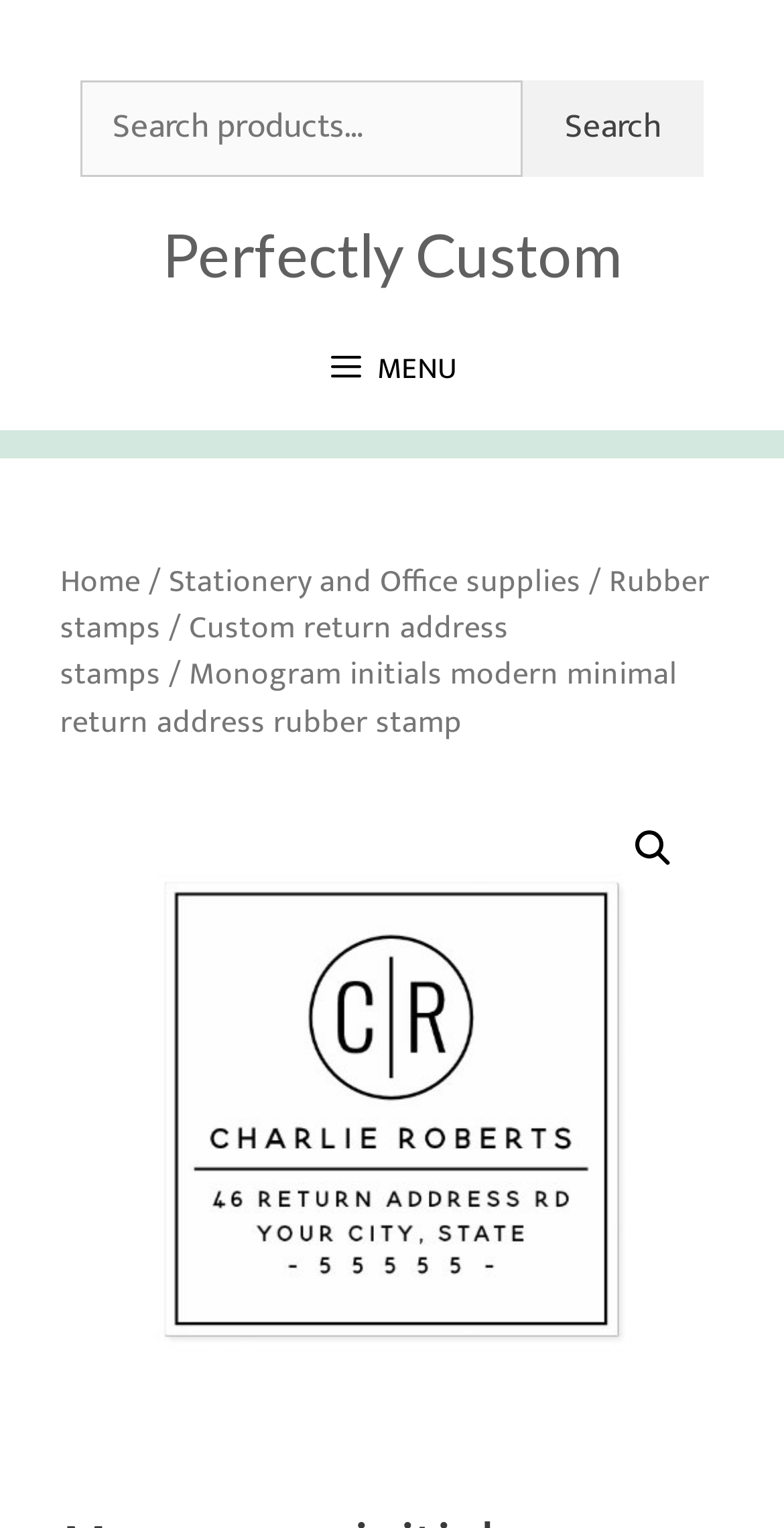Using the provided description alt="🔍", find the bounding box coordinates for the UI element. Provide the coordinates in (top-left x, top-left y, bottom-right x, bottom-right y) format, ensuring all values are between 0 and 1.

[0.787, 0.531, 0.879, 0.579]